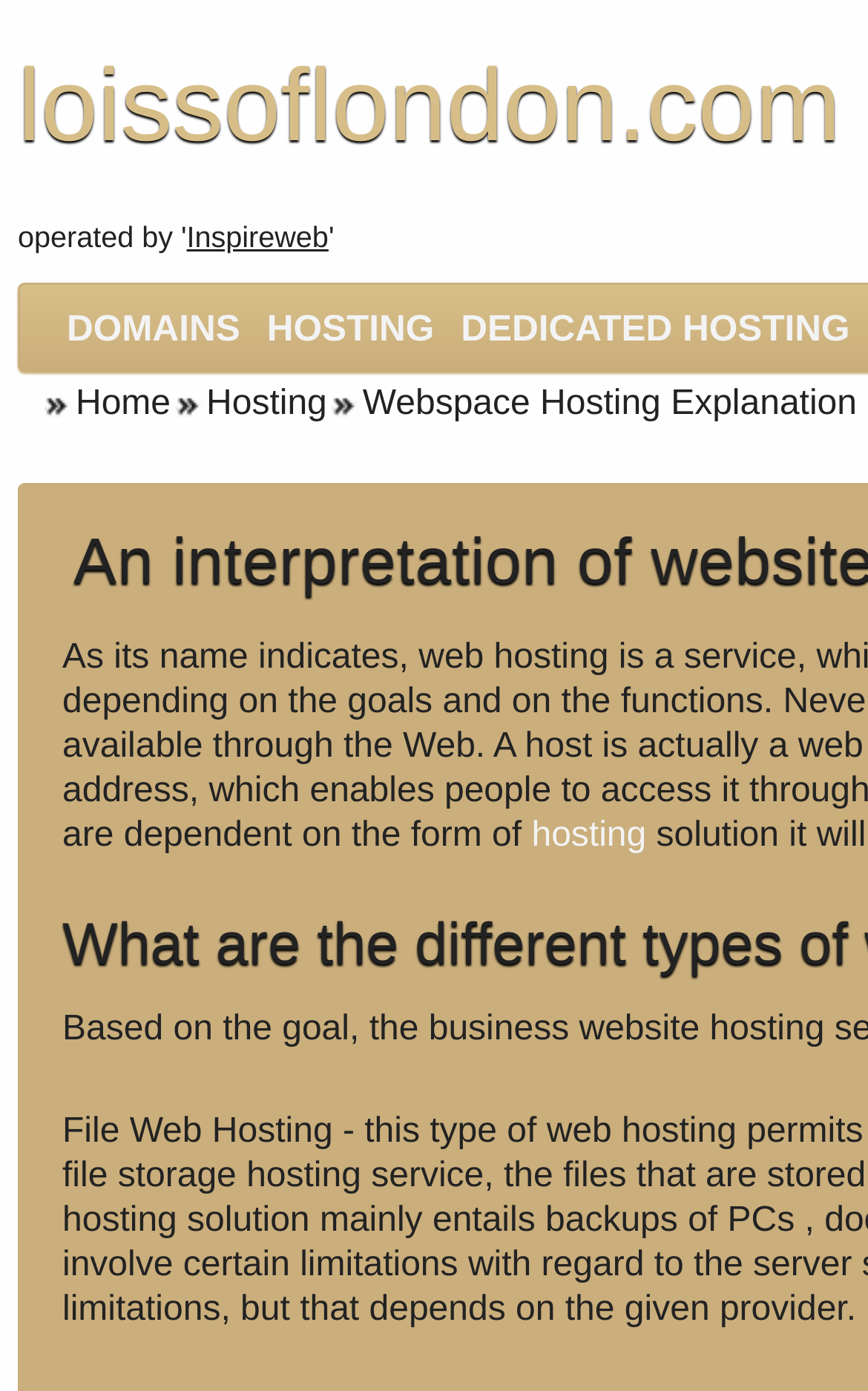Bounding box coordinates are specified in the format (top-left x, top-left y, bottom-right x, bottom-right y). All values are floating point numbers bounded between 0 and 1. Please provide the bounding box coordinate of the region this sentence describes: Hosting

[0.197, 0.277, 0.377, 0.304]